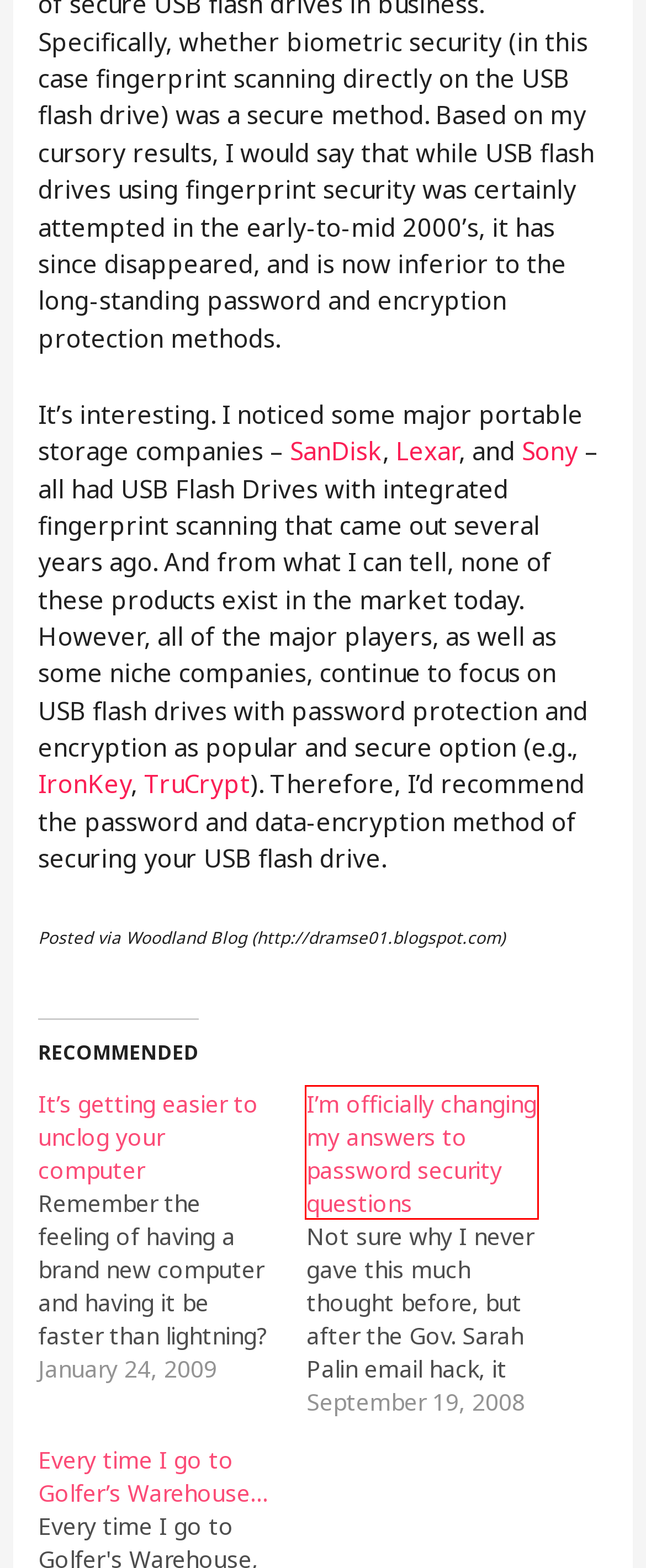Observe the screenshot of a webpage with a red bounding box around an element. Identify the webpage description that best fits the new page after the element inside the bounding box is clicked. The candidates are:
A. USB – Douglas T. Ramsey
B. Every time I go to Golfer’s Warehouse… – Douglas T. Ramsey
C. Privacy Policy – Akismet
D. I’m officially changing my answers to password security questions – Douglas T. Ramsey
E. Oracle Certification Notes: Part I – Douglas T. Ramsey
F. Pastebud Copy/Paste for the iPhone – Douglas T. Ramsey
G. It’s getting easier to unclog your computer – Douglas T. Ramsey
H. Security – Douglas T. Ramsey

D